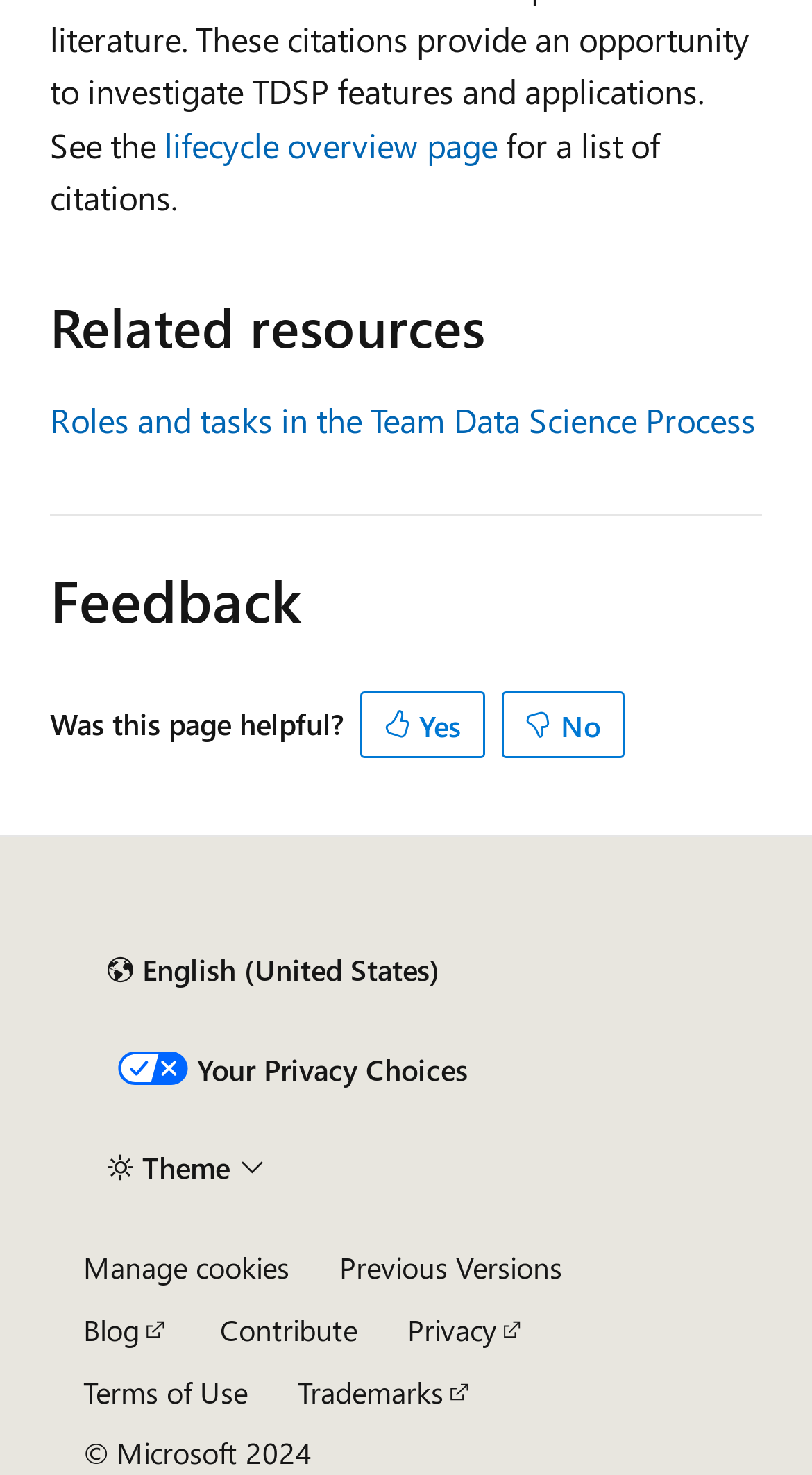Please find and report the bounding box coordinates of the element to click in order to perform the following action: "Go to lifecycle overview page". The coordinates should be expressed as four float numbers between 0 and 1, in the format [left, top, right, bottom].

[0.203, 0.083, 0.613, 0.113]